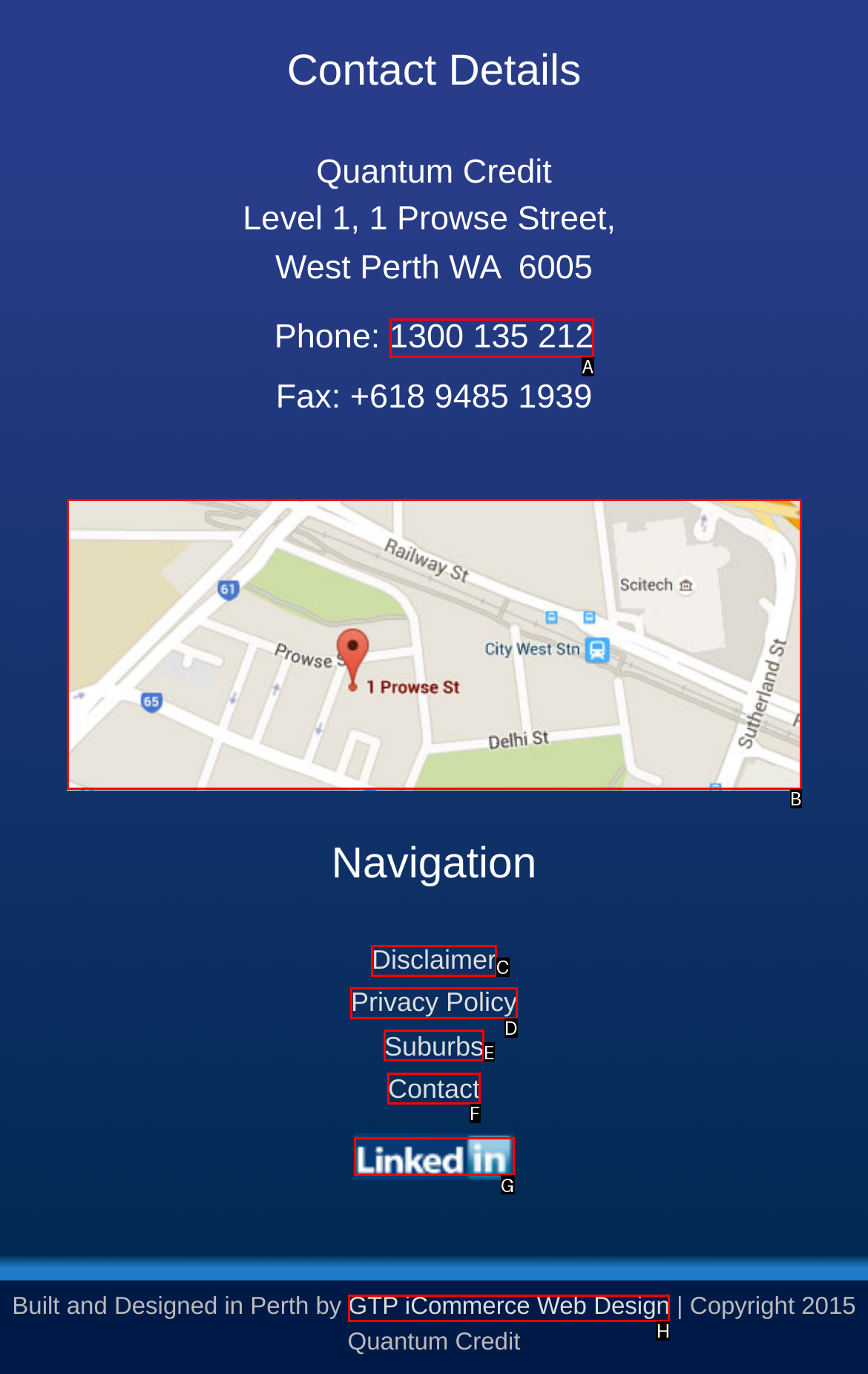Select the letter of the element you need to click to complete this task: Call the phone number
Answer using the letter from the specified choices.

A